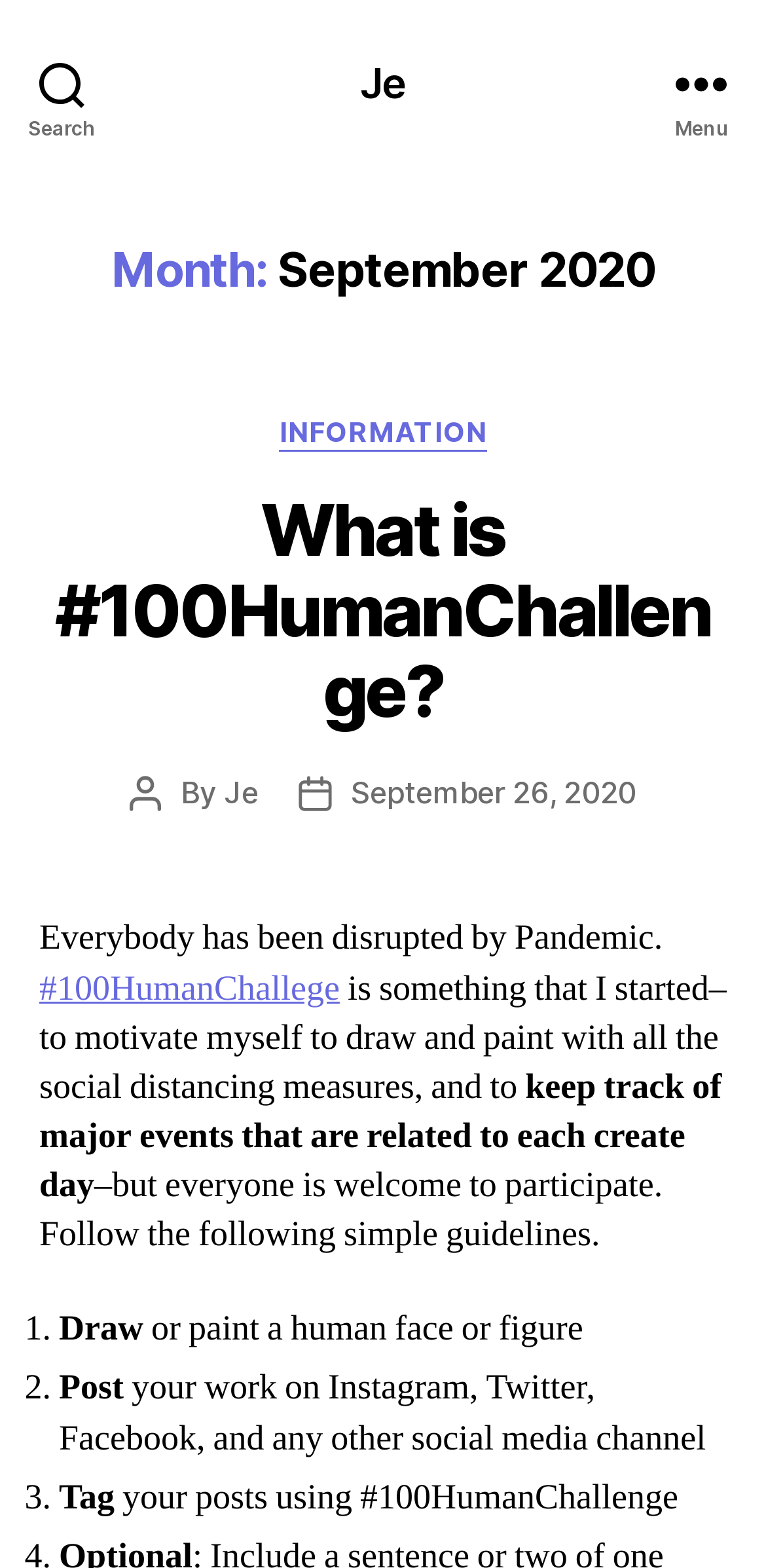Please mark the bounding box coordinates of the area that should be clicked to carry out the instruction: "Visit Je's homepage".

[0.47, 0.039, 0.53, 0.066]